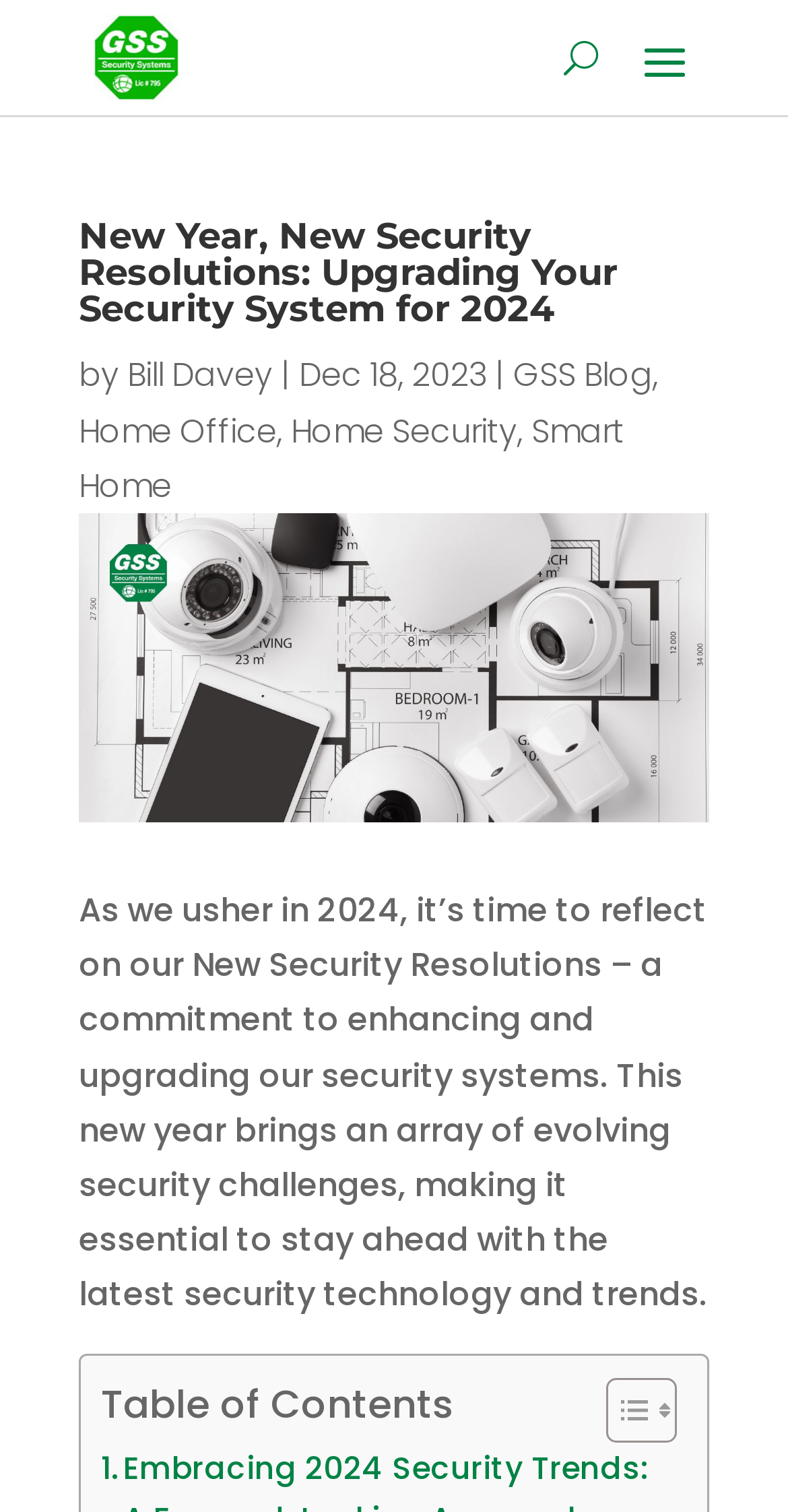Answer the question in one word or a short phrase:
What is the name of the security company?

GSS Security Systems